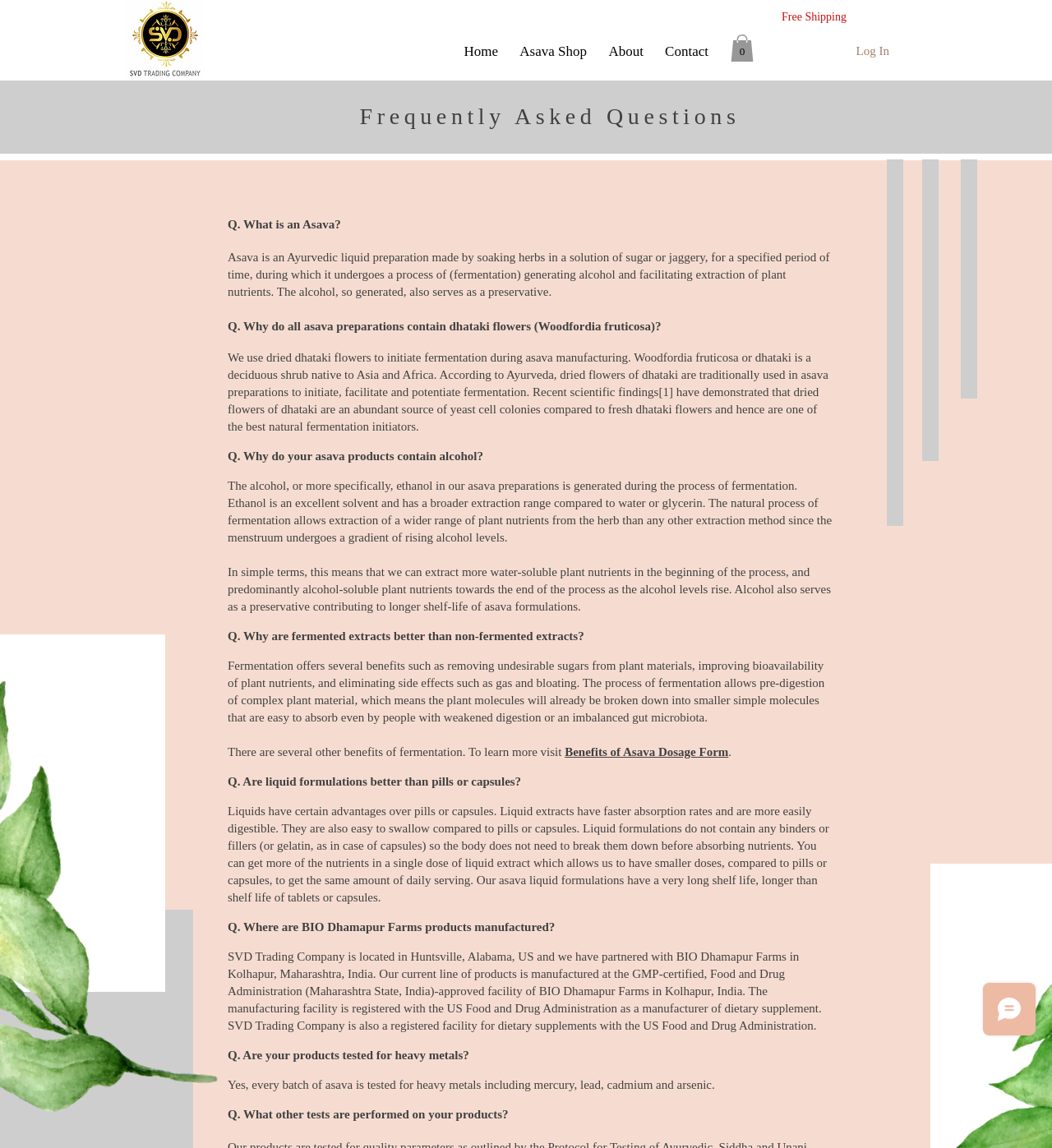Provide a one-word or brief phrase answer to the question:
What is the purpose of dhataki flowers in Asava manufacturing?

To initiate fermentation